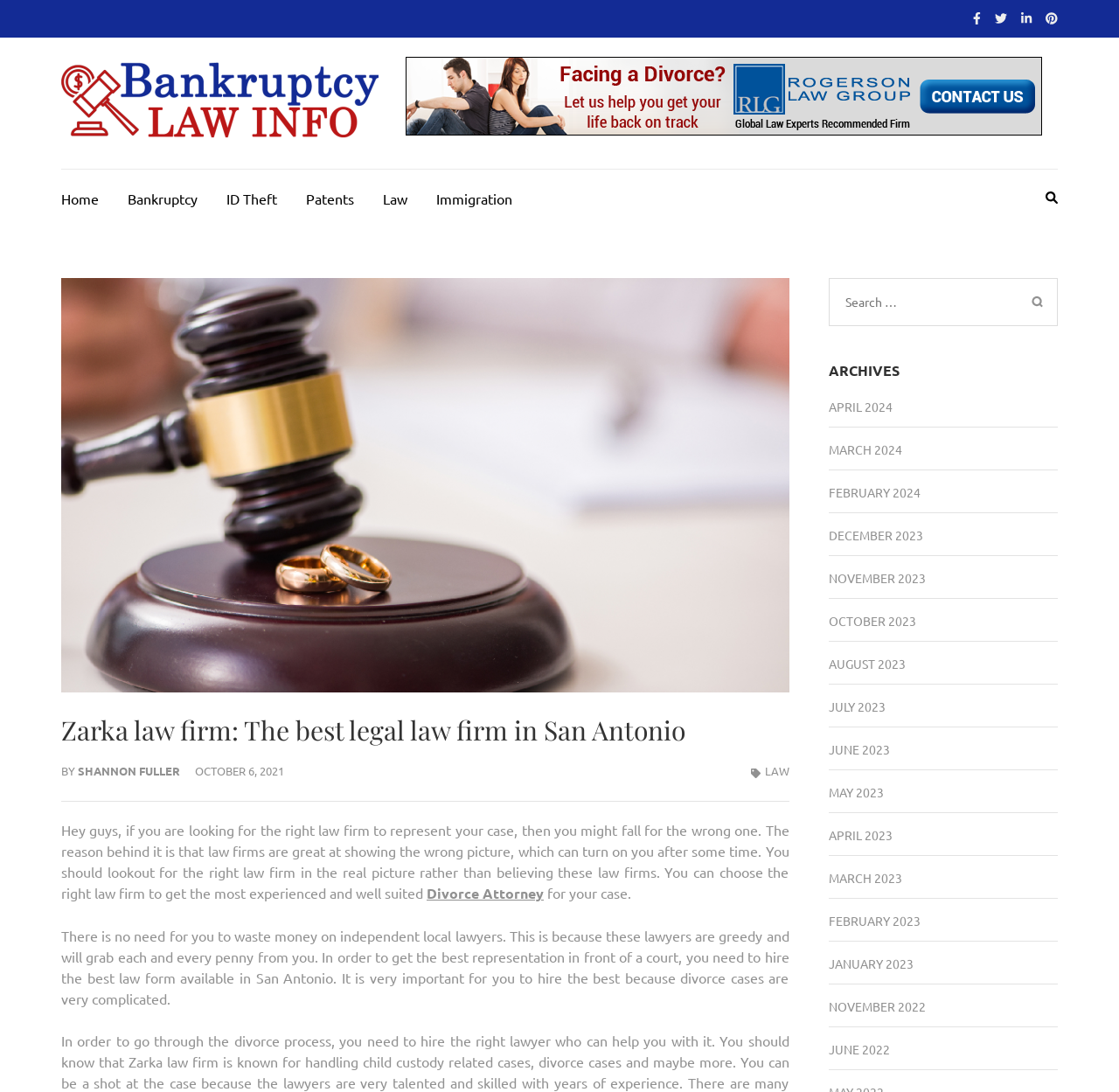Using the webpage screenshot and the element description ID Theft, determine the bounding box coordinates. Specify the coordinates in the format (top-left x, top-left y, bottom-right x, bottom-right y) with values ranging from 0 to 1.

[0.202, 0.155, 0.248, 0.203]